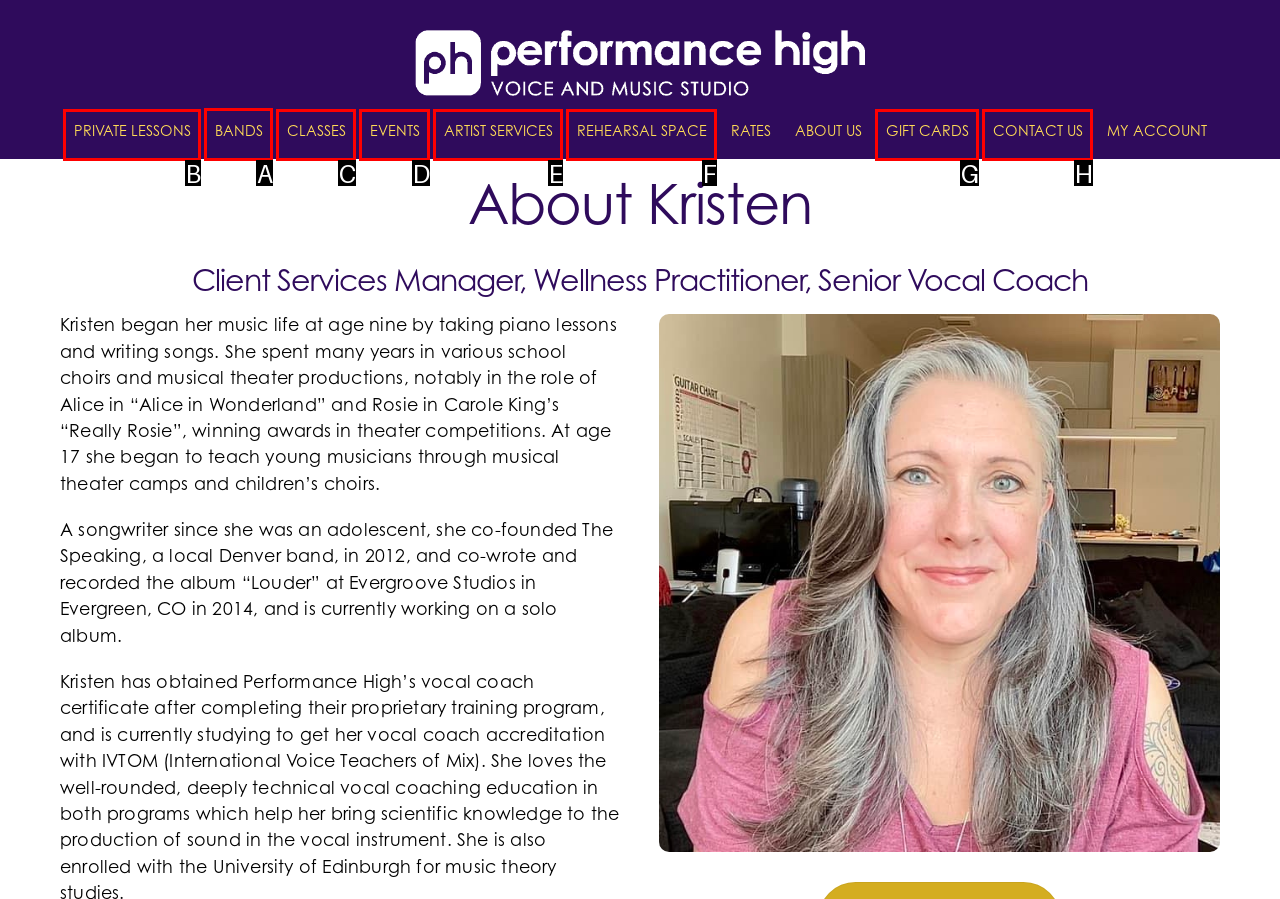Choose the HTML element to click for this instruction: Learn more about BANDS Answer with the letter of the correct choice from the given options.

A